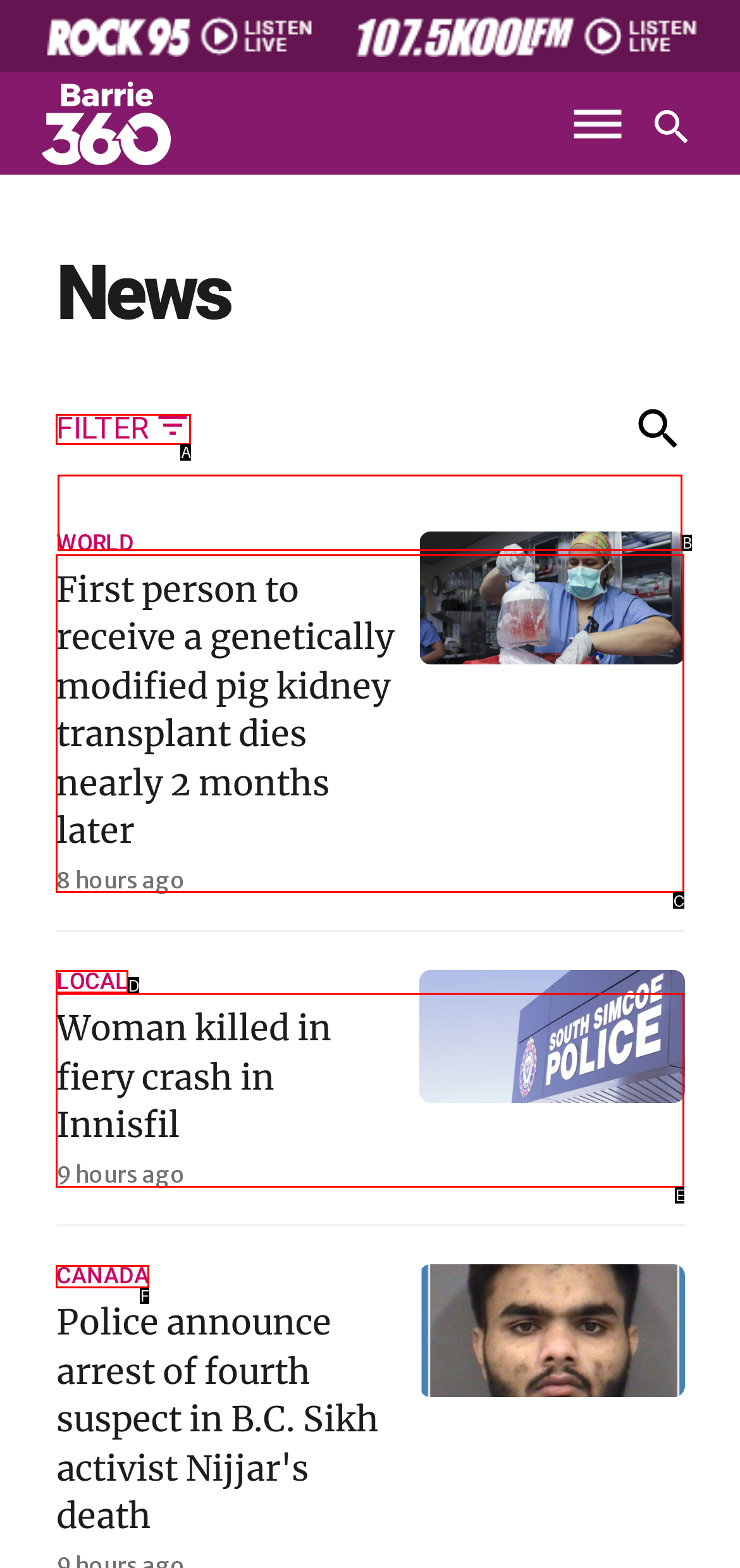Based on the element description: name="s" placeholder="Search Stories...", choose the best matching option. Provide the letter of the option directly.

B